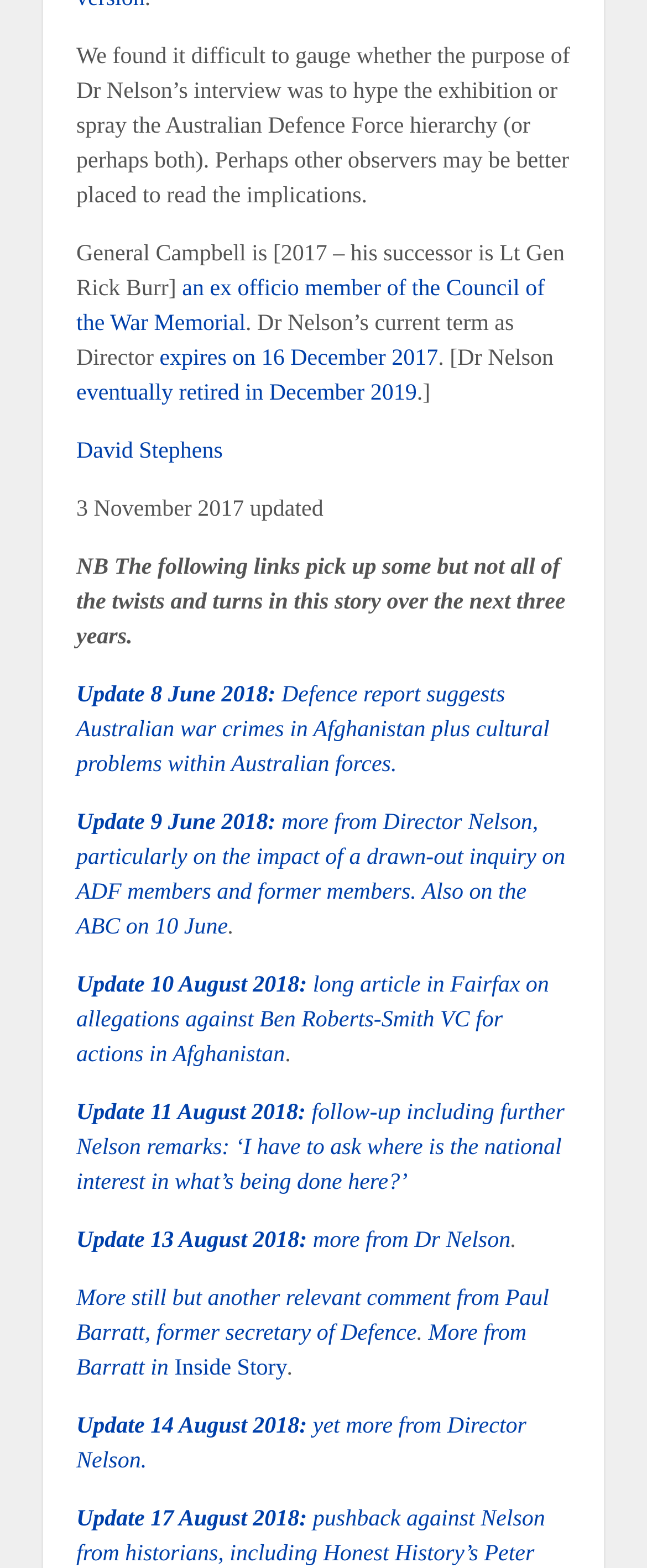Determine the bounding box coordinates of the UI element described by: "Inside Story".

[0.27, 0.865, 0.444, 0.88]